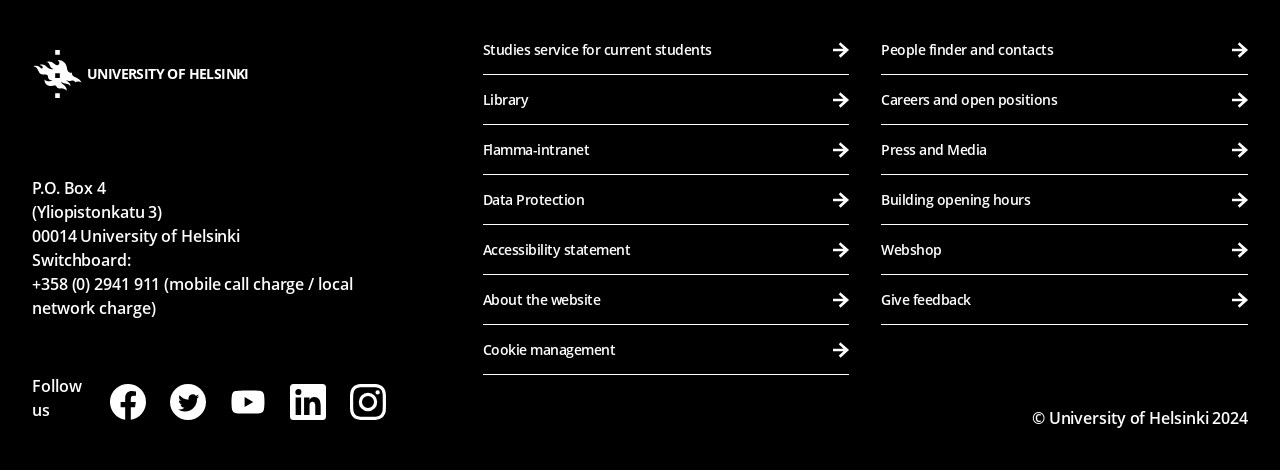Locate the bounding box coordinates of the clickable area needed to fulfill the instruction: "Click on the 'EconStor - Make Your Publications Visible. (Startseite)' link".

None